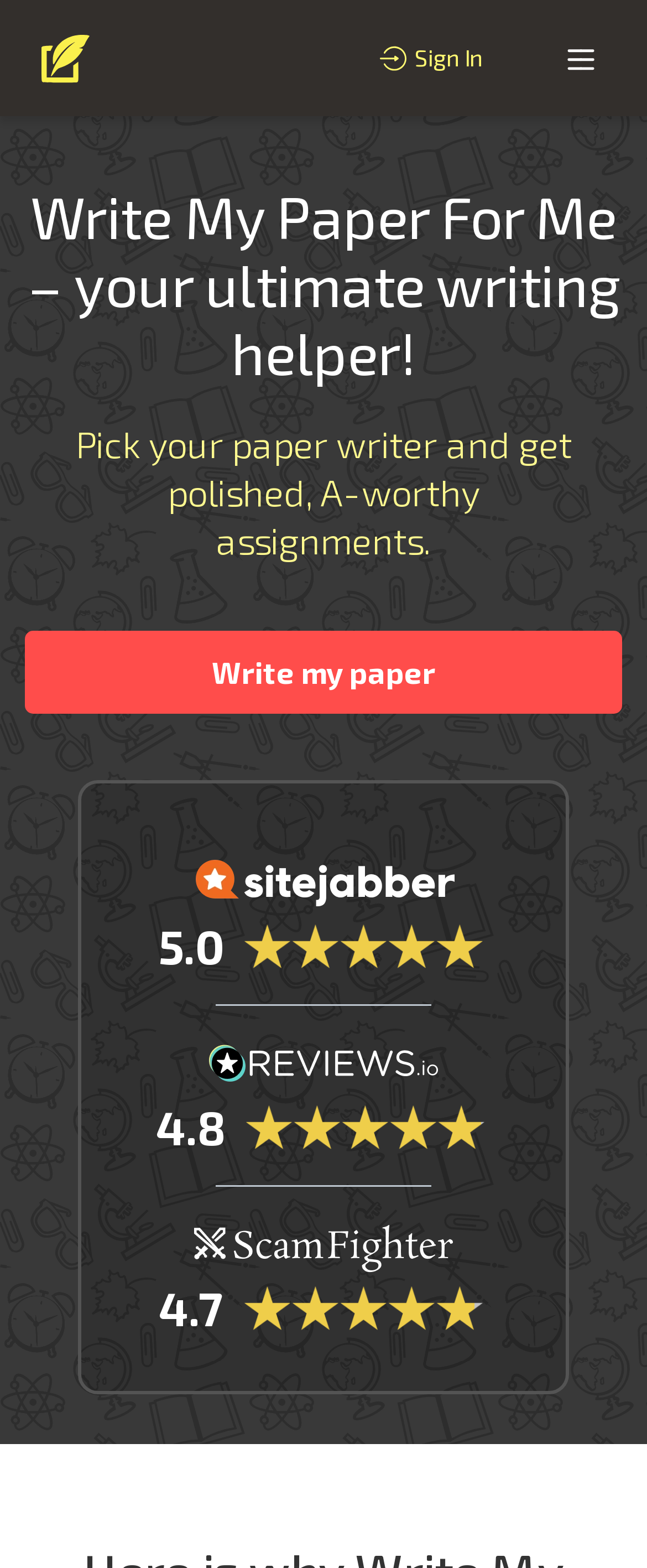Refer to the element description Write my paper and identify the corresponding bounding box in the screenshot. Format the coordinates as (top-left x, top-left y, bottom-right x, bottom-right y) with values in the range of 0 to 1.

[0.038, 0.402, 0.962, 0.455]